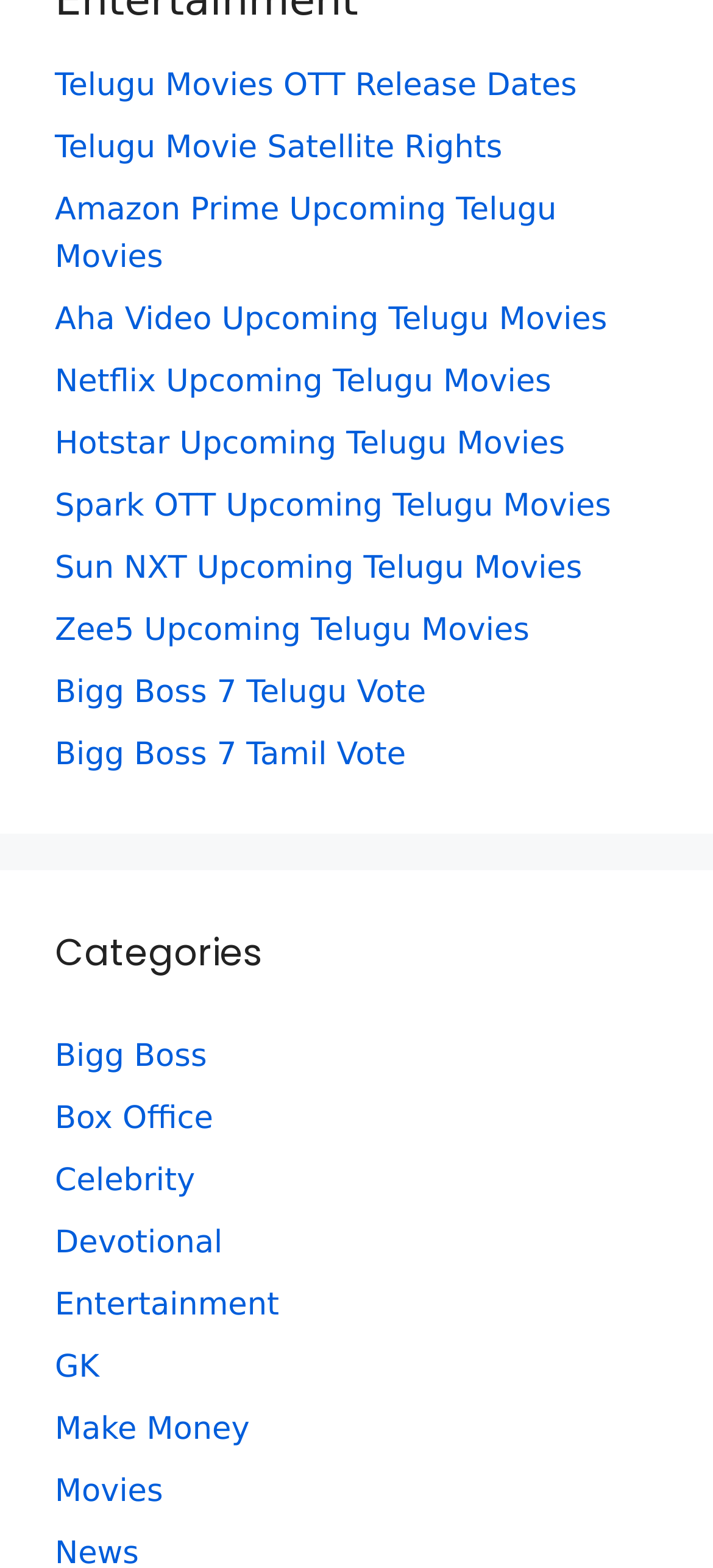Please give the bounding box coordinates of the area that should be clicked to fulfill the following instruction: "Browse Entertainment category". The coordinates should be in the format of four float numbers from 0 to 1, i.e., [left, top, right, bottom].

[0.077, 0.821, 0.391, 0.844]